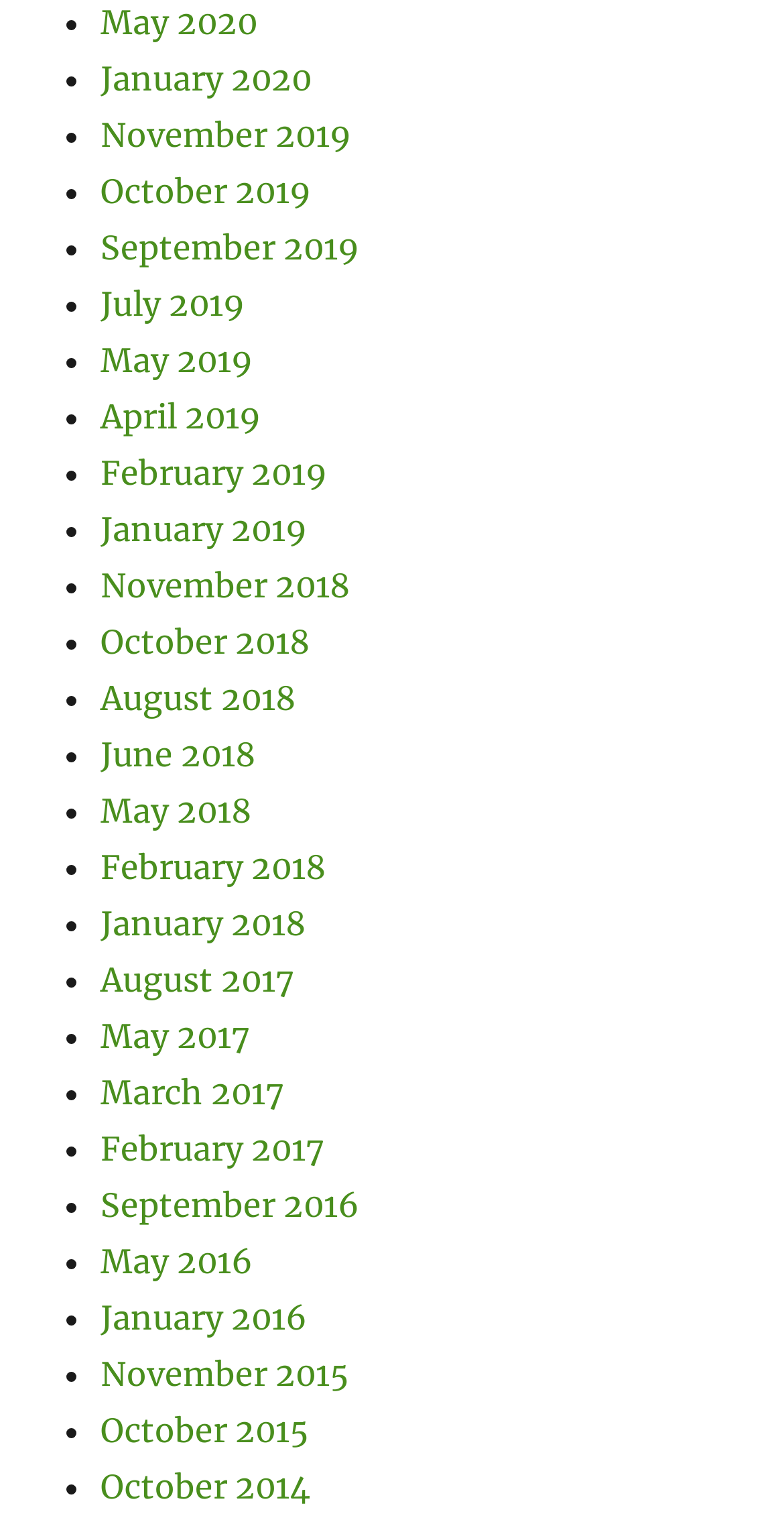Given the description of a UI element: "Menu", identify the bounding box coordinates of the matching element in the webpage screenshot.

None